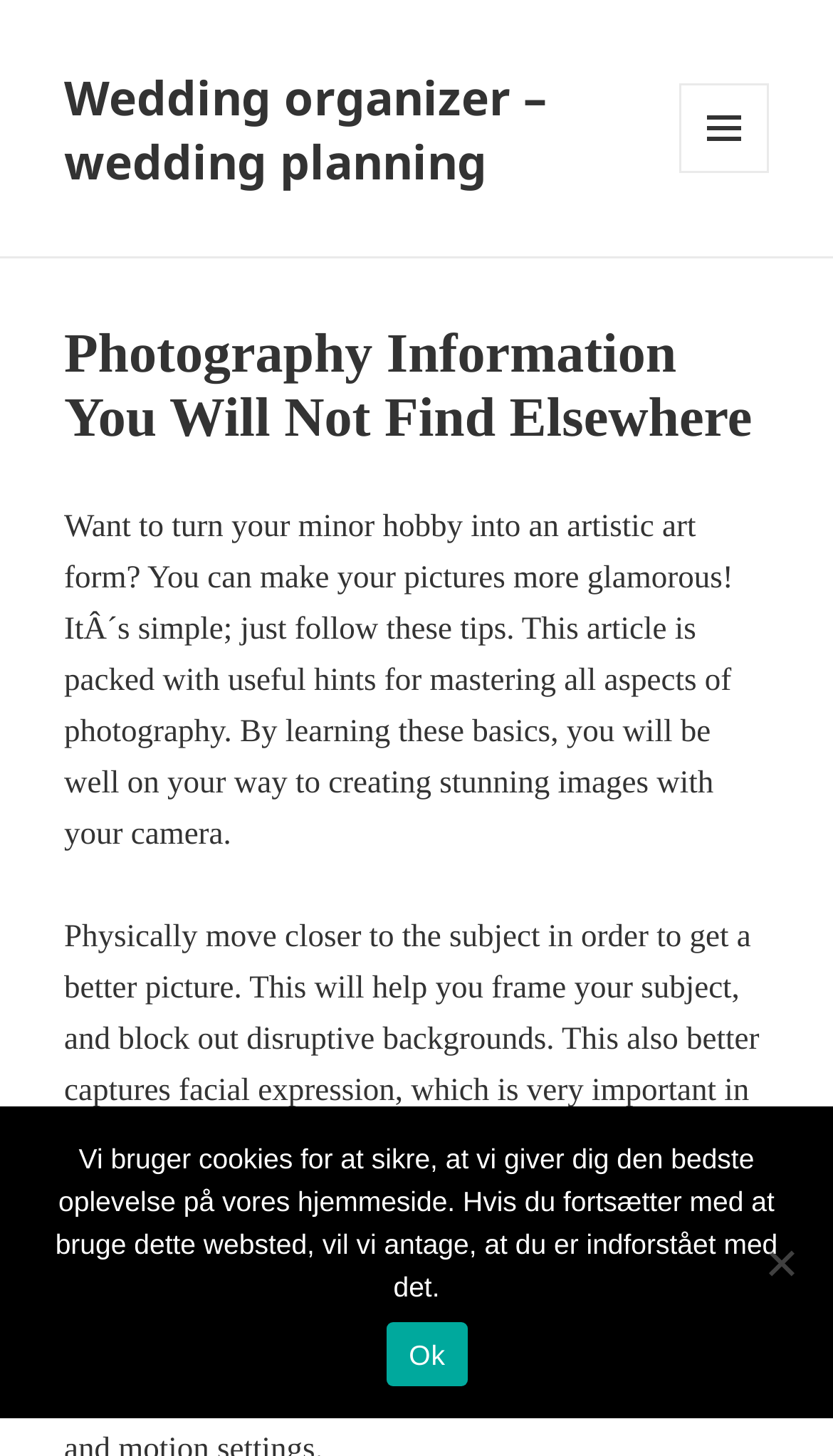Answer the question with a brief word or phrase:
What is the tone of the article?

Informative